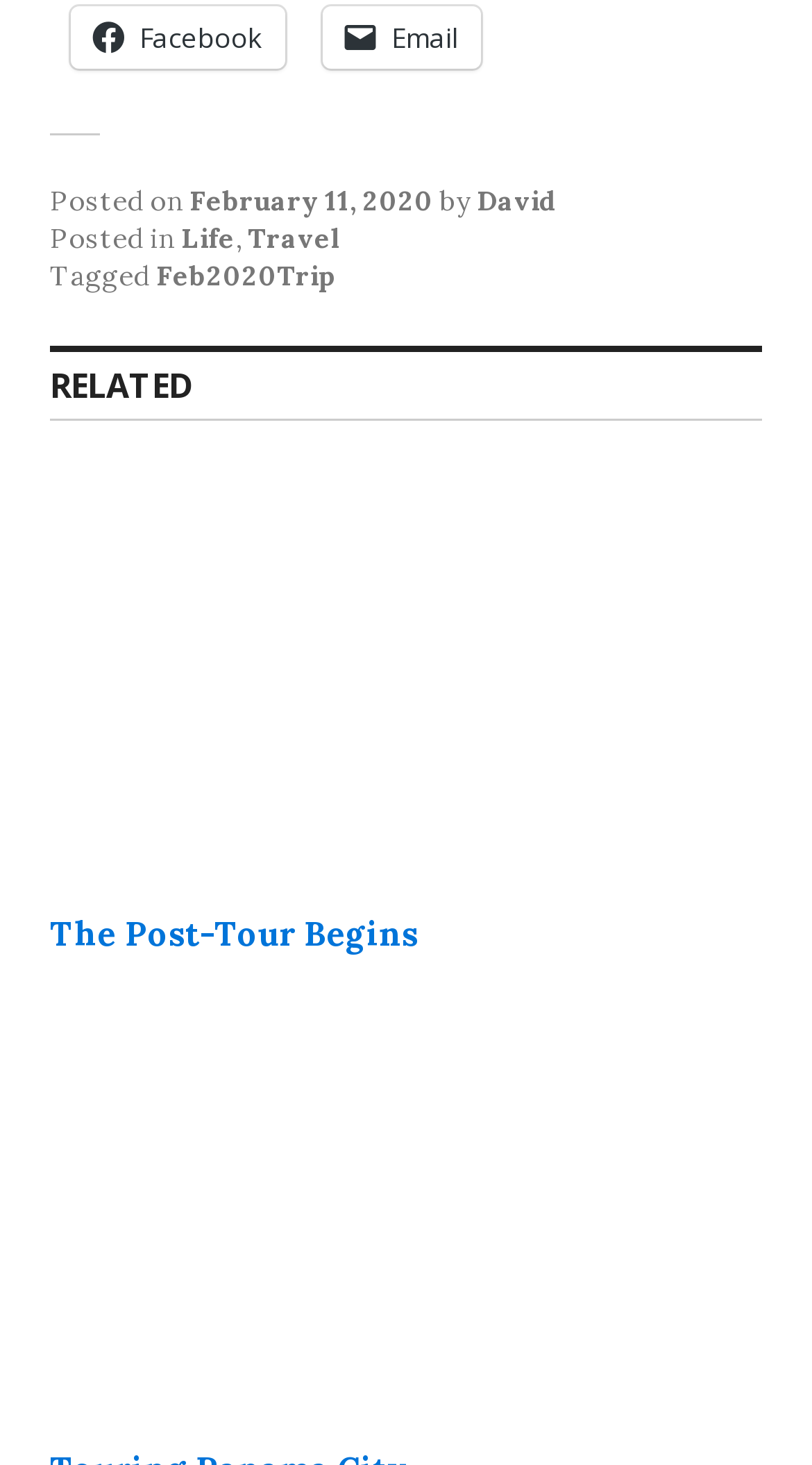Please identify the bounding box coordinates of the area I need to click to accomplish the following instruction: "Click the search toggle button".

None